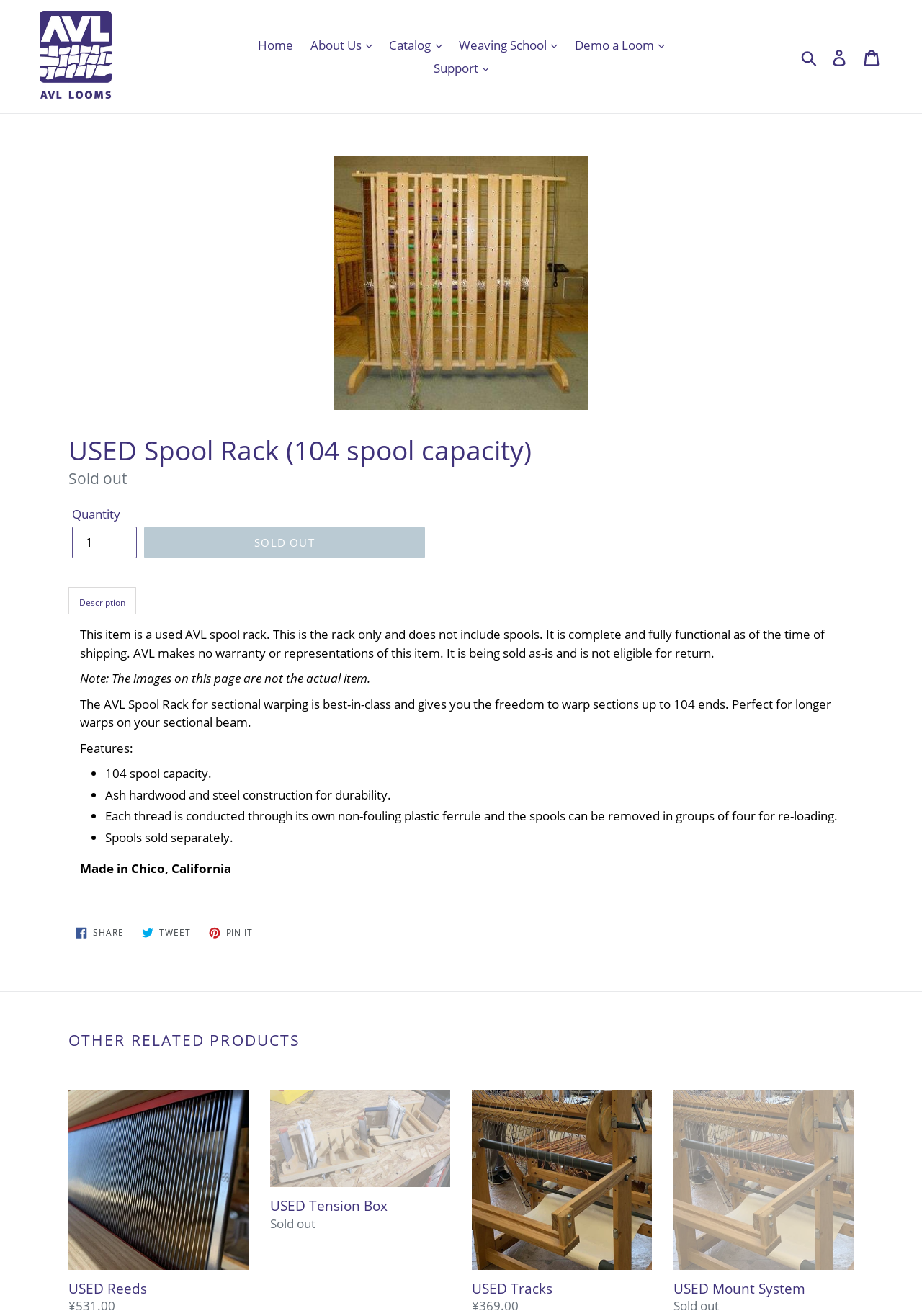For the given element description Tweet Tweet on Twitter, determine the bounding box coordinates of the UI element. The coordinates should follow the format (top-left x, top-left y, bottom-right x, bottom-right y) and be within the range of 0 to 1.

[0.146, 0.7, 0.215, 0.718]